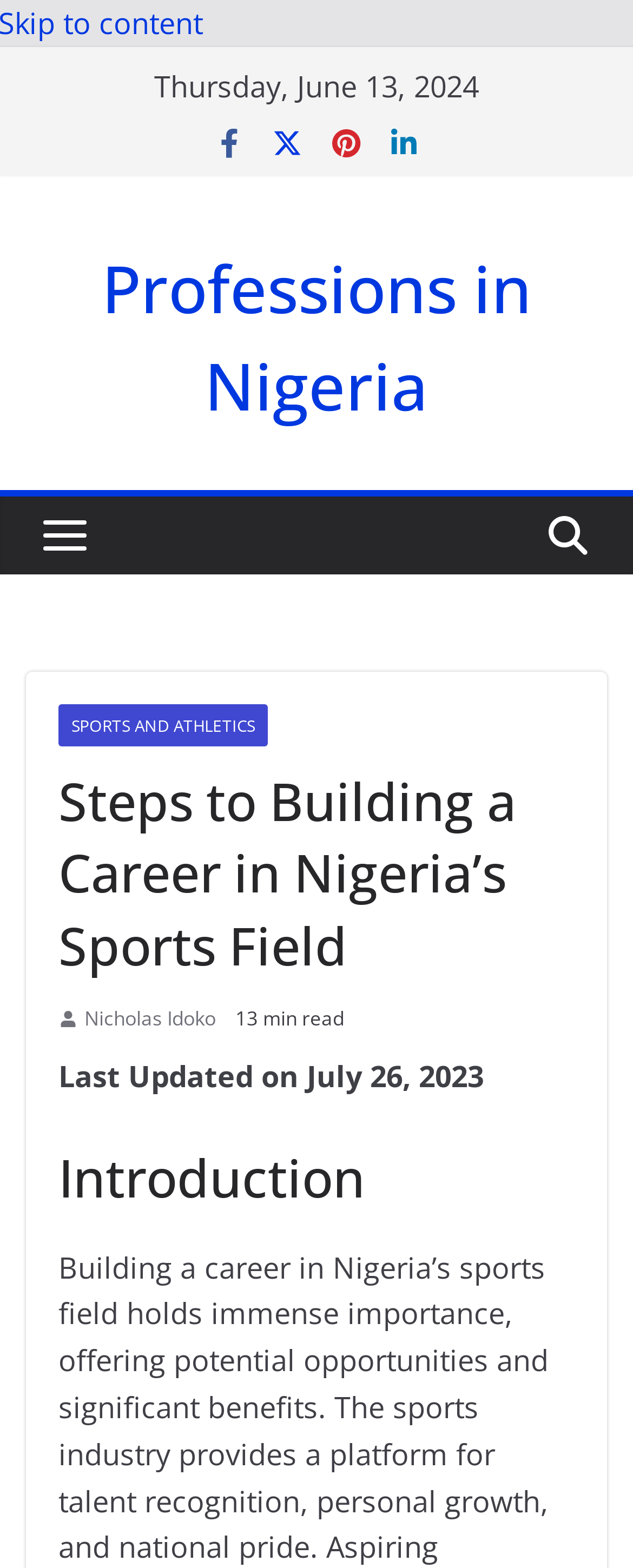Based on the visual content of the image, answer the question thoroughly: What is the date of the webpage's last update?

The answer can be found in the StaticText element with the text 'Last Updated on July 26, 2023' located at the bottom of the webpage.